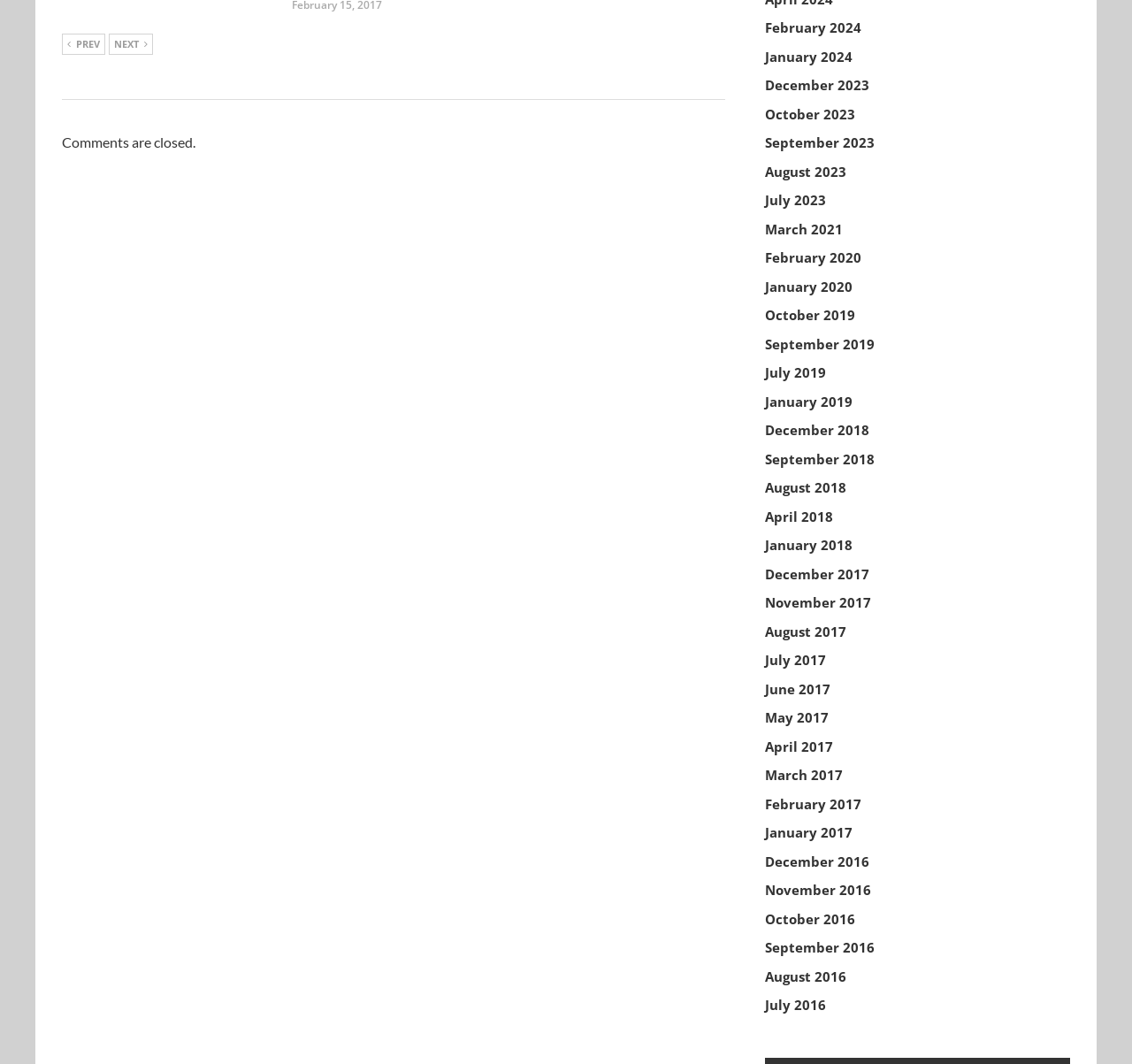Are comments allowed on the webpage?
Provide a short answer using one word or a brief phrase based on the image.

No